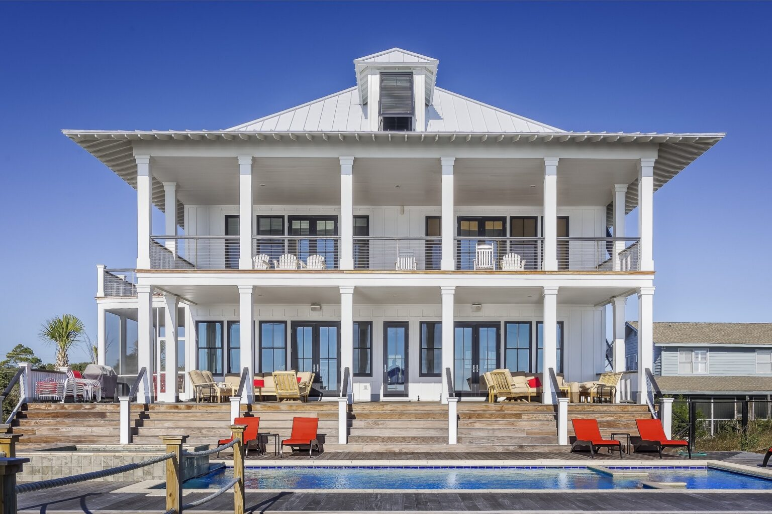Analyze the image and answer the question with as much detail as possible: 
How many stories does the house have?

The caption states that the house 'features a spacious porch' and that it is a 'two-story house', implying that the house has two floors.